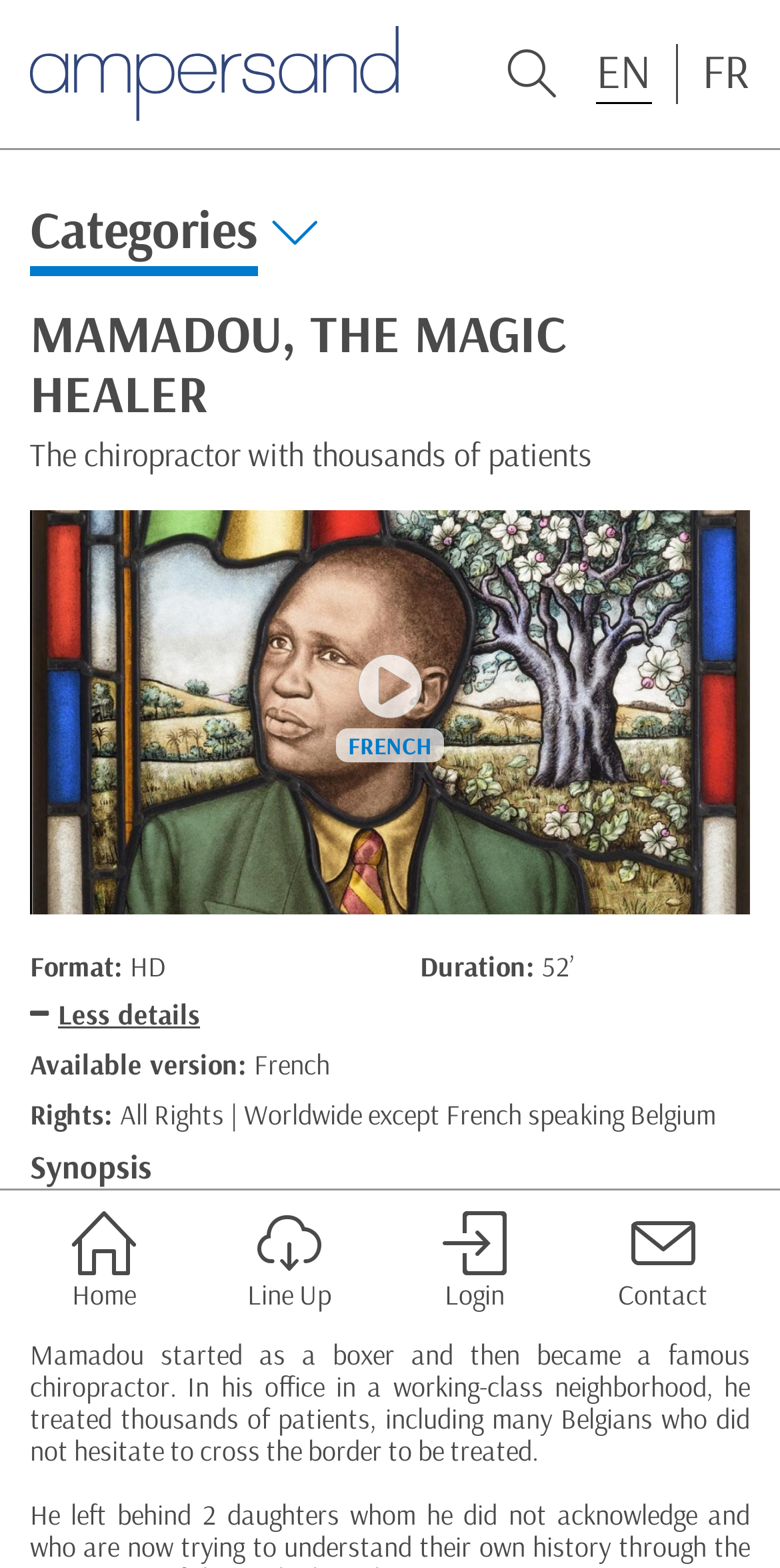For the element described, predict the bounding box coordinates as (top-left x, top-left y, bottom-right x, bottom-right y). All values should be between 0 and 1. Element description: parent_node: EN

[0.038, 0.016, 0.513, 0.078]